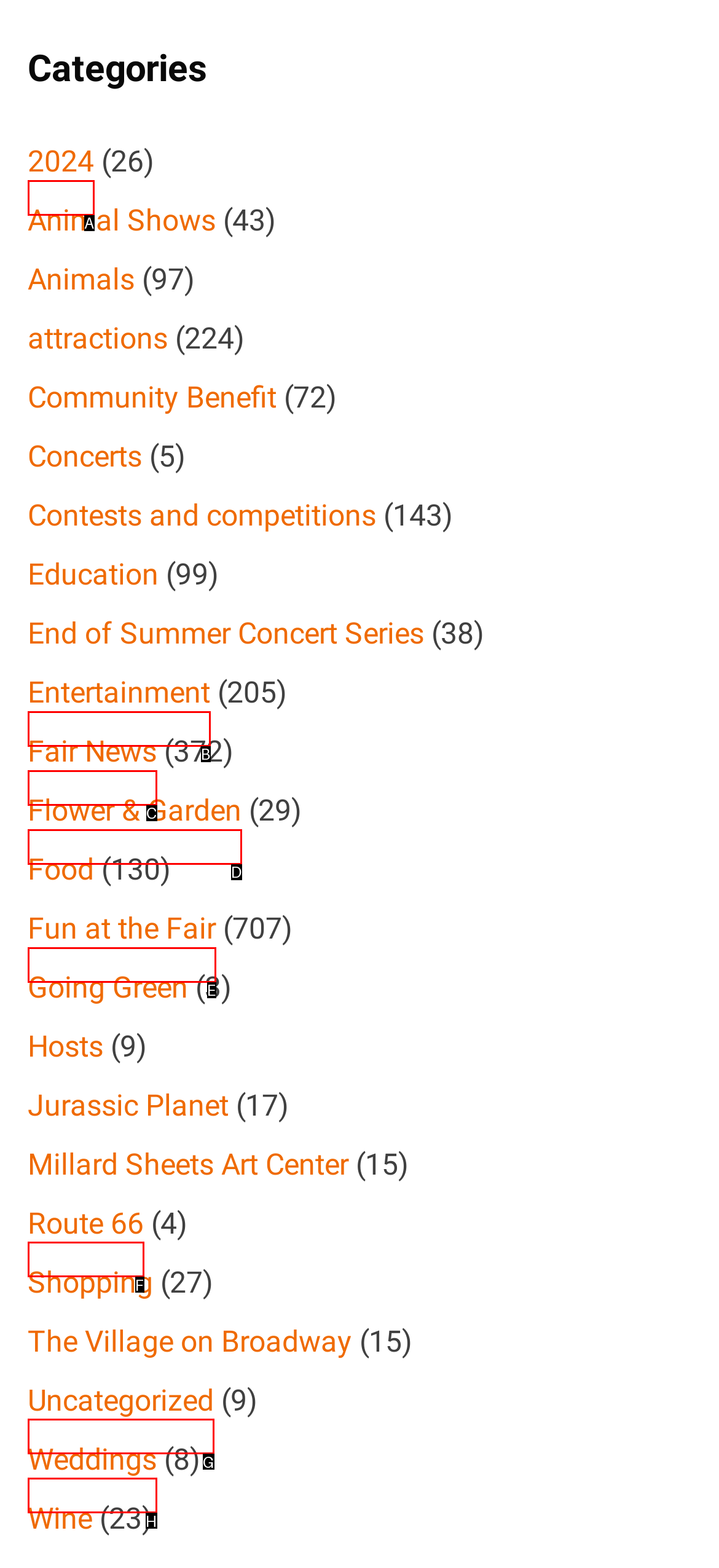Tell me which one HTML element best matches the description: Flower & Garden
Answer with the option's letter from the given choices directly.

D